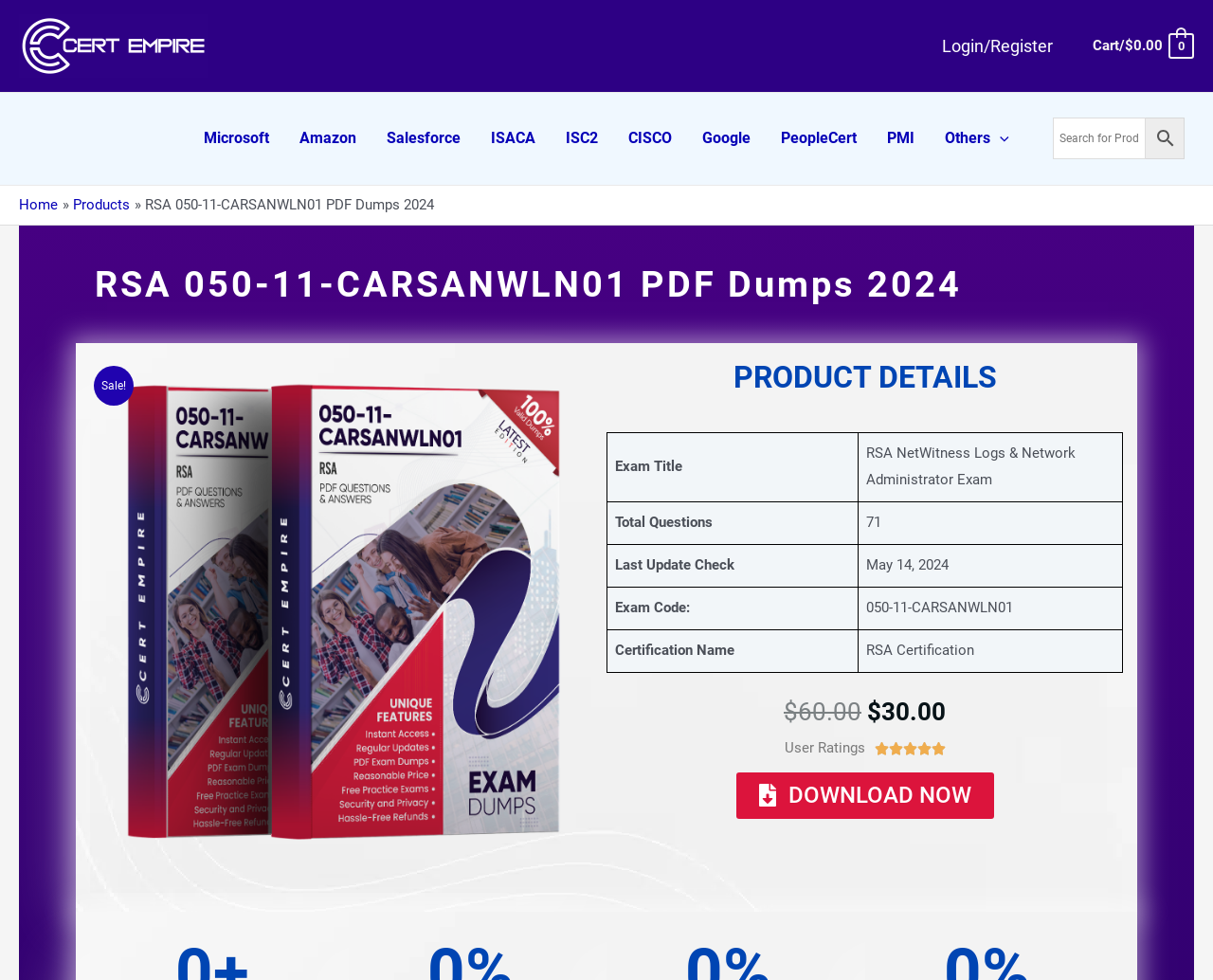Identify the bounding box coordinates for the UI element described by the following text: "Home". Provide the coordinates as four float numbers between 0 and 1, in the format [left, top, right, bottom].

[0.016, 0.2, 0.048, 0.217]